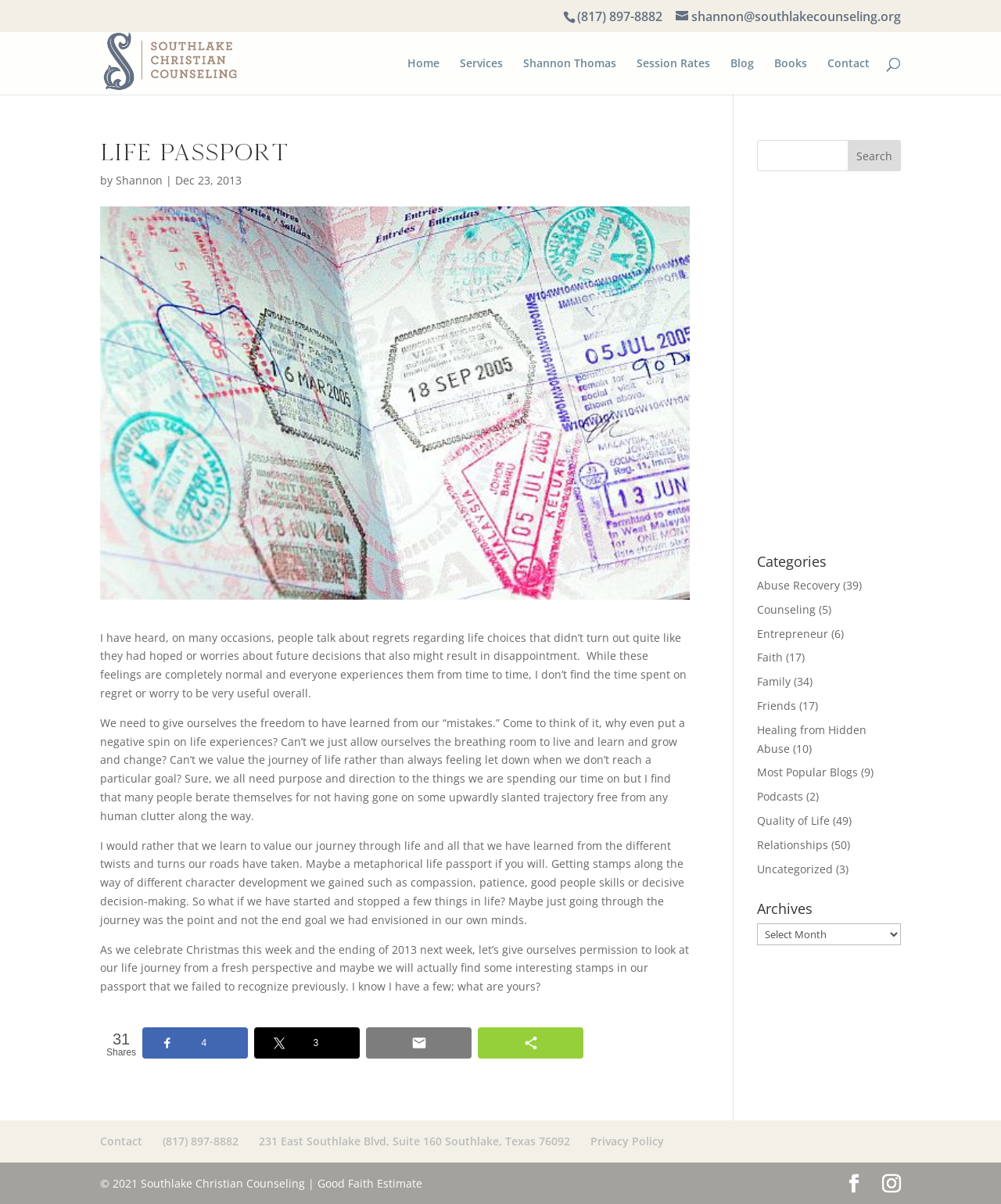What is the phone number of Southlake Christian Counseling?
Please ensure your answer to the question is detailed and covers all necessary aspects.

I found the phone number by looking at the top right corner of the webpage, where it is displayed as a link.